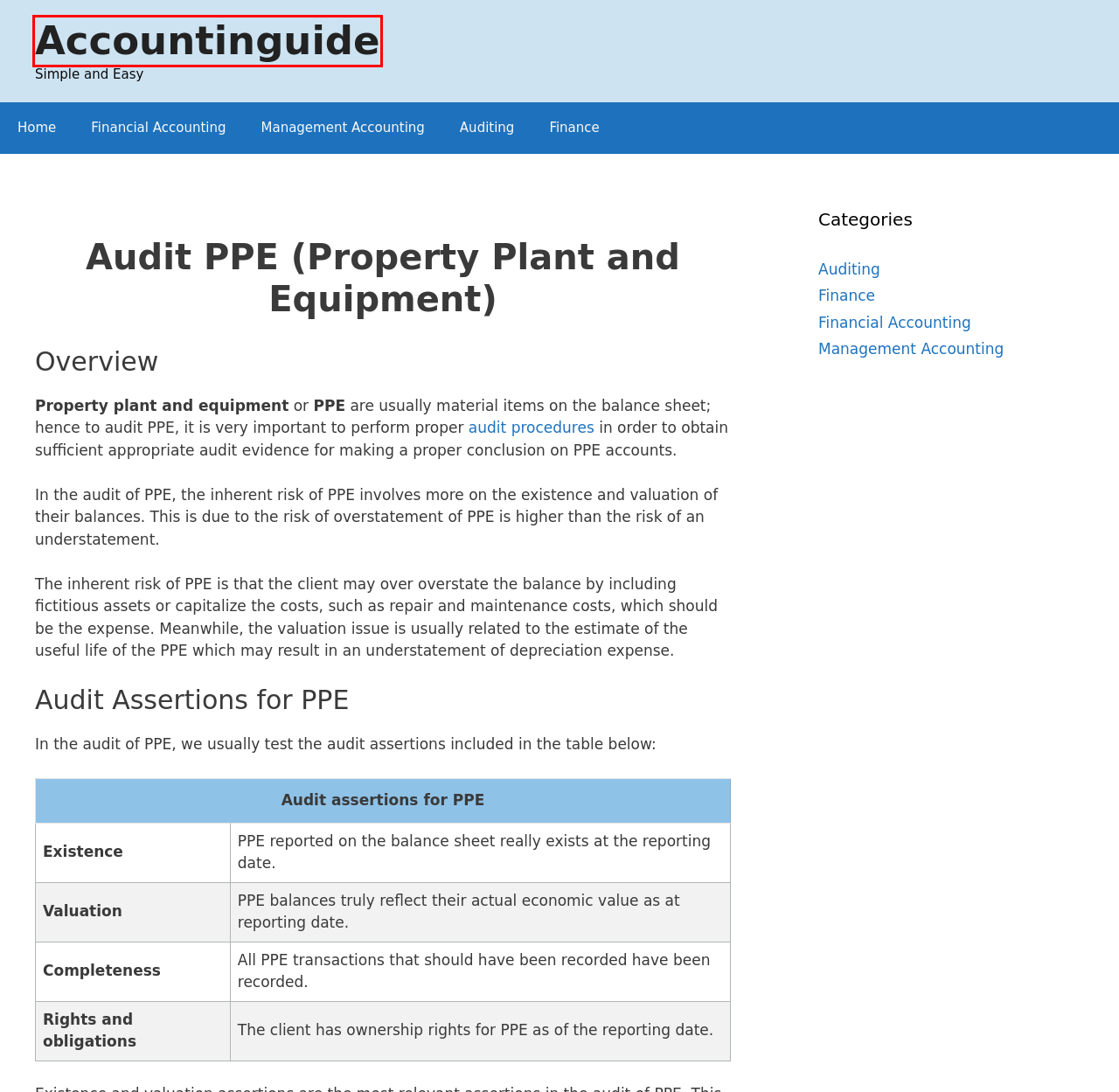You are given a screenshot of a webpage within which there is a red rectangle bounding box. Please choose the best webpage description that matches the new webpage after clicking the selected element in the bounding box. Here are the options:
A. Financial Accounting - Accountinguide
B. Disclaimer - Accountinguide
C. Privacy - Accountinguide
D. Audit Procedures | Types | Assertions - Accountinguide
E. Finance - Accountinguide
F. Auditing - Accountinguide
G. Management Accounting - Accountinguide
H. Home - Accountinguide

H